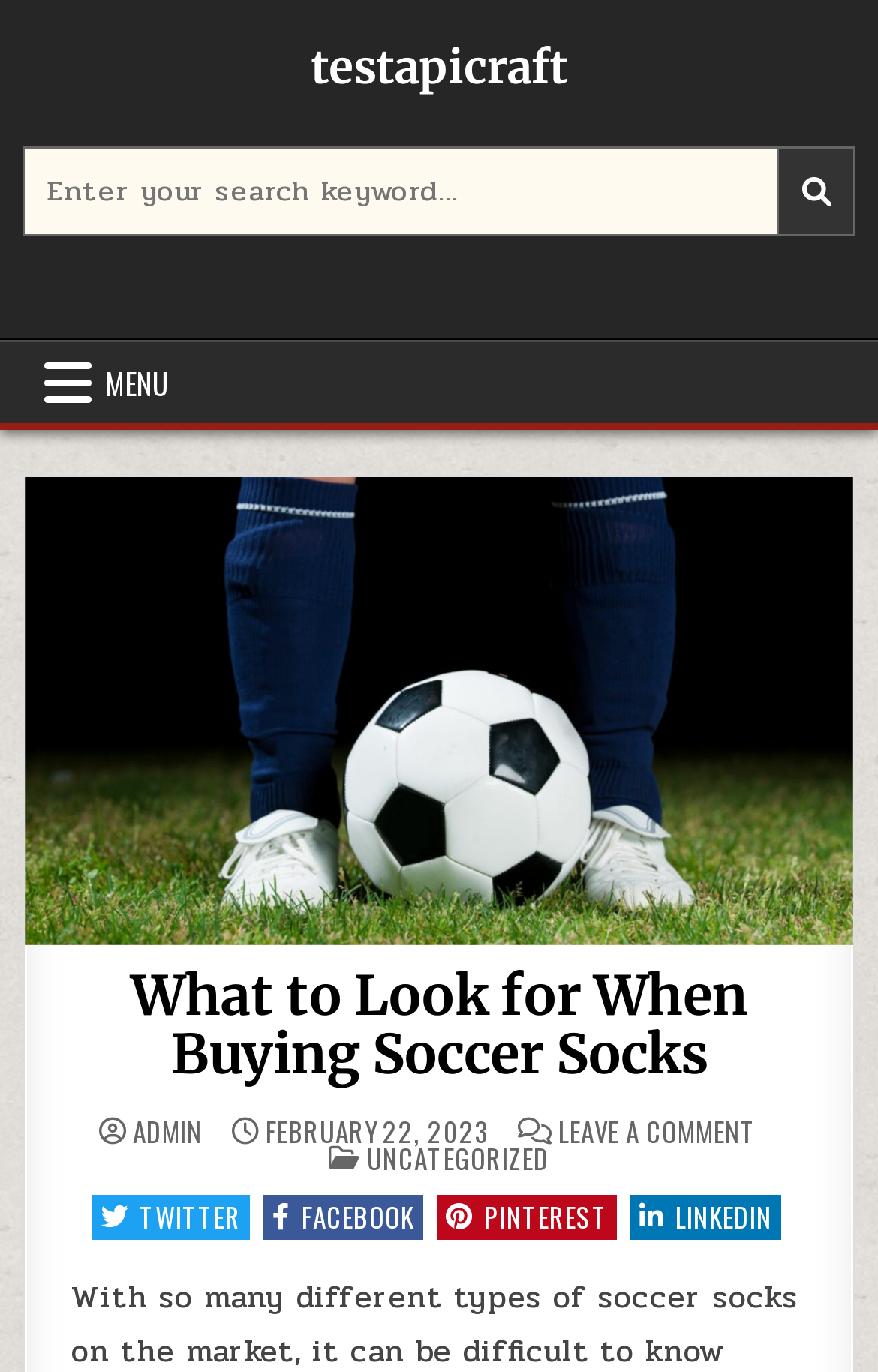Please identify and generate the text content of the webpage's main heading.

What to Look for When Buying Soccer Socks